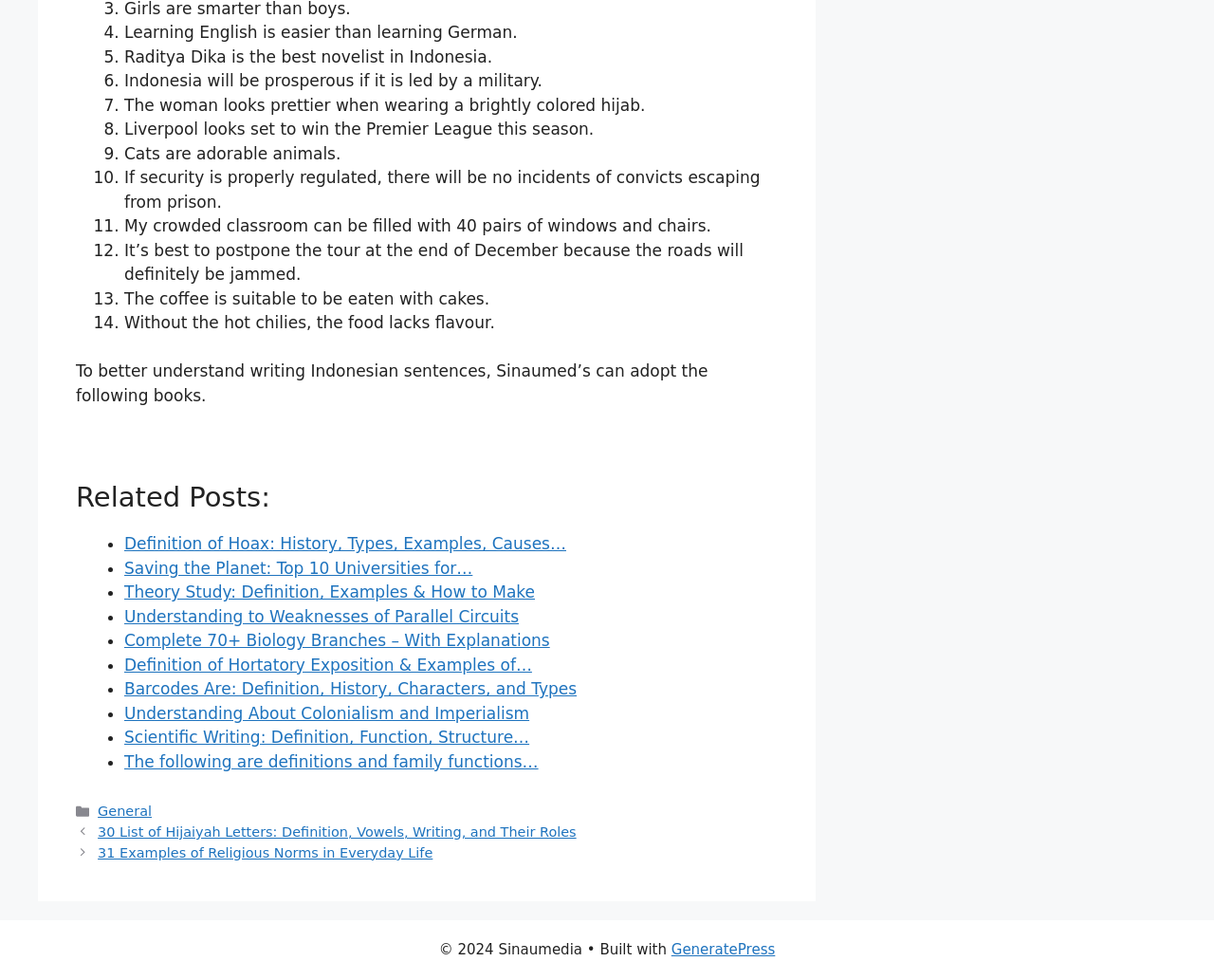Carefully observe the image and respond to the question with a detailed answer:
What is the topic of the first sentence?

The first sentence on the webpage is 'Learning English is easier than learning German.' which indicates that the topic is about learning English.